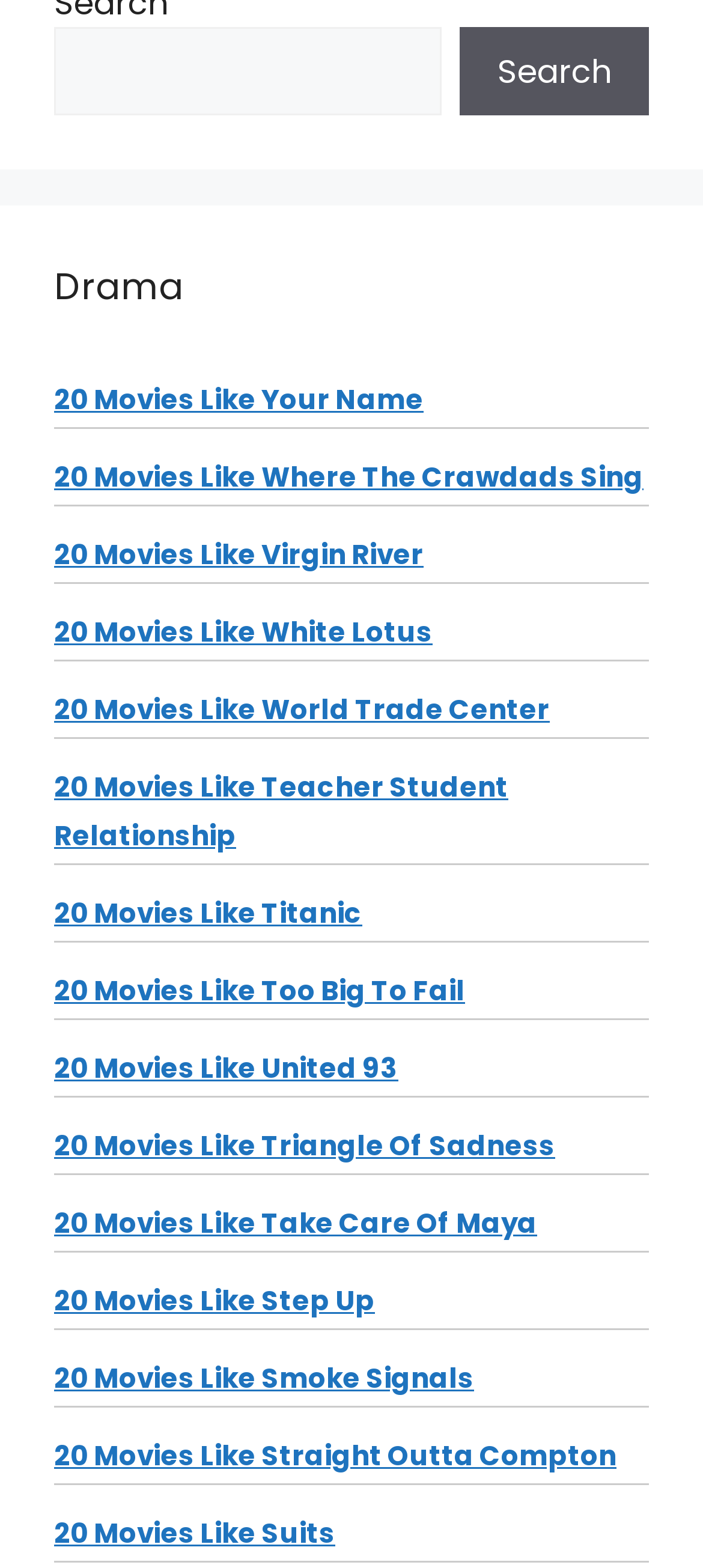Please locate the bounding box coordinates of the element's region that needs to be clicked to follow the instruction: "explore movies like Titanic". The bounding box coordinates should be provided as four float numbers between 0 and 1, i.e., [left, top, right, bottom].

[0.077, 0.571, 0.515, 0.595]